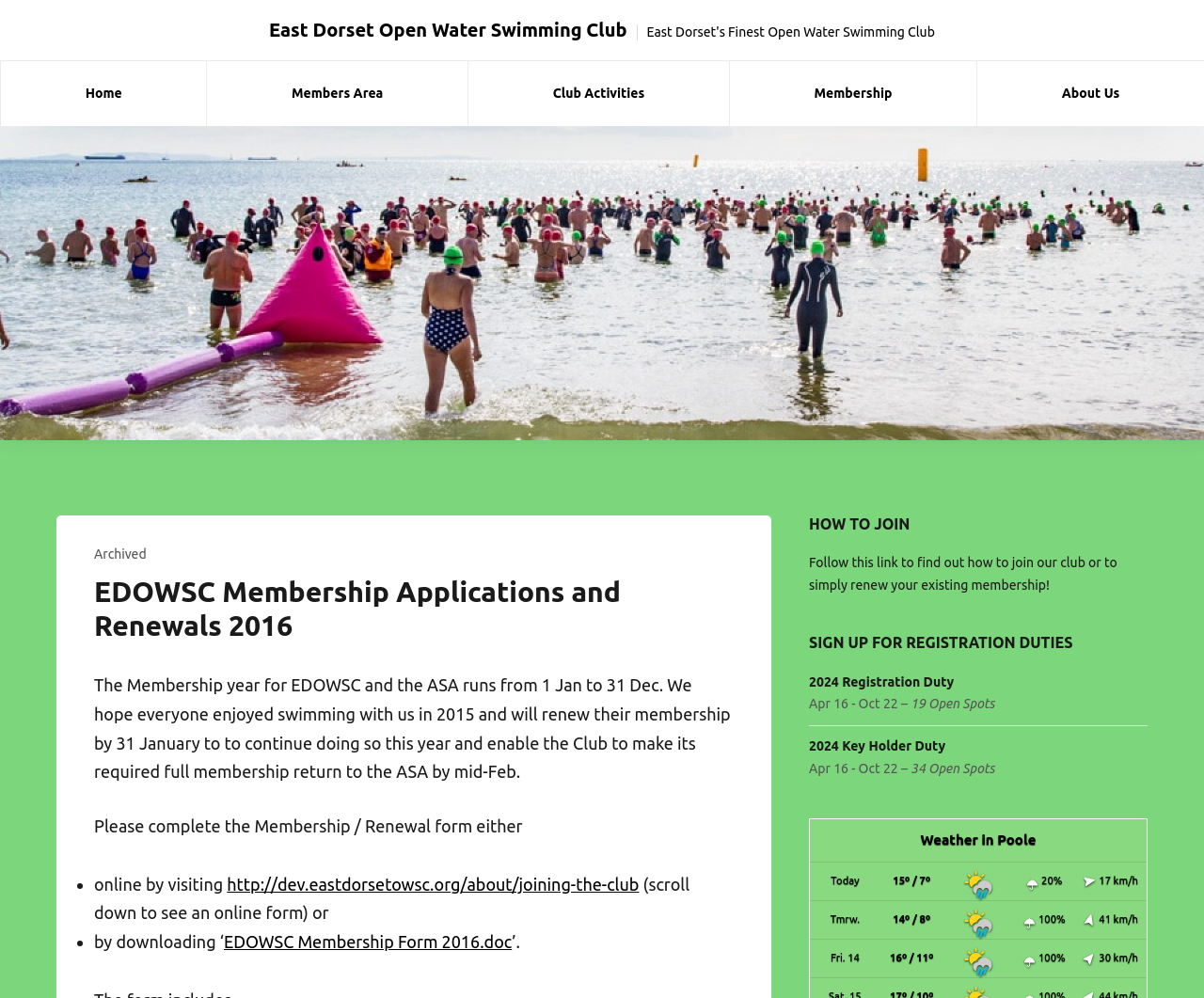Please locate the bounding box coordinates of the region I need to click to follow this instruction: "Click on the '2024 Registration Duty' link".

[0.672, 0.675, 0.792, 0.69]